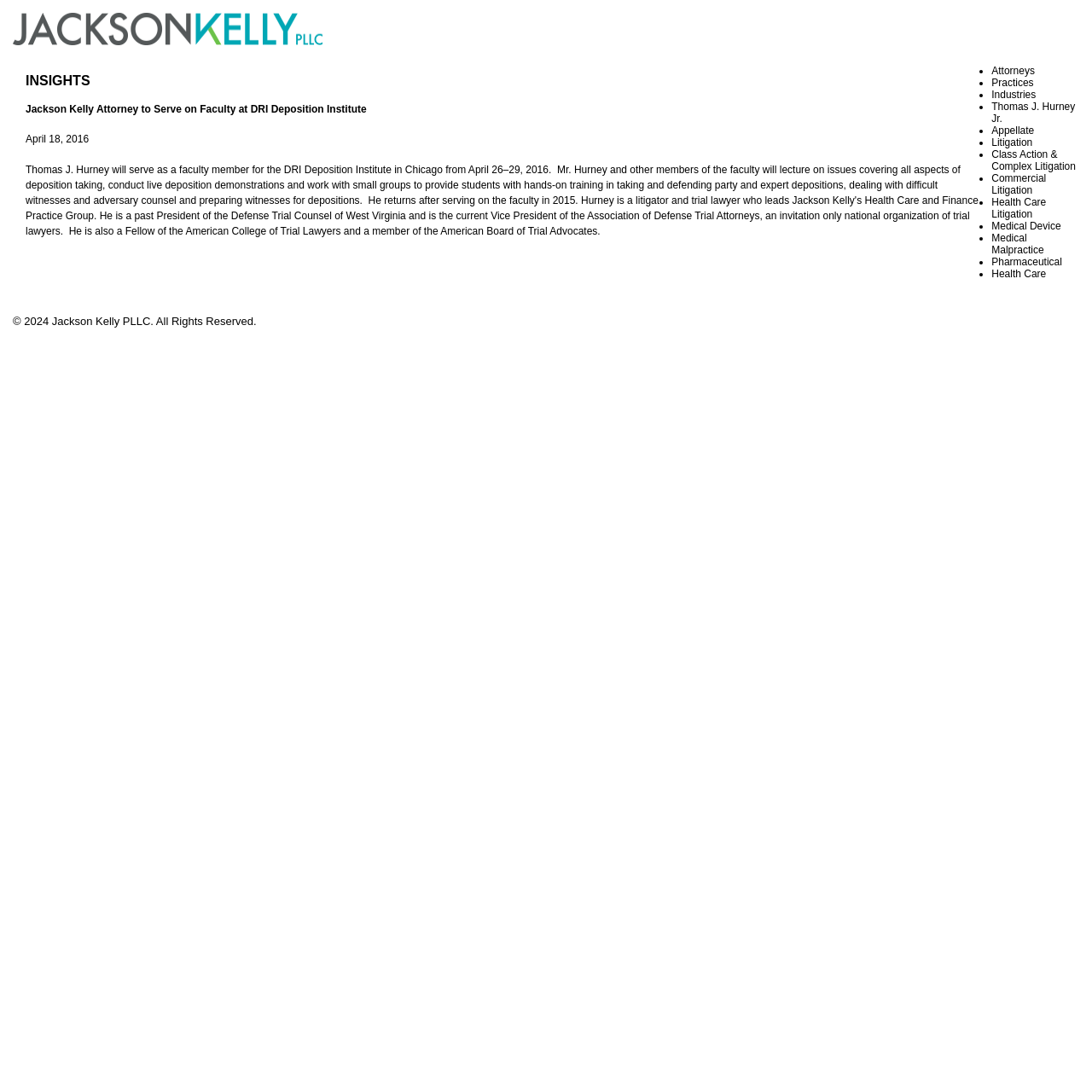What is the copyright year of the webpage?
Make sure to answer the question with a detailed and comprehensive explanation.

The copyright year of the webpage can be found at the bottom of the webpage, where it is written as '© 2024 Jackson Kelly PLLC. All Rights Reserved.'